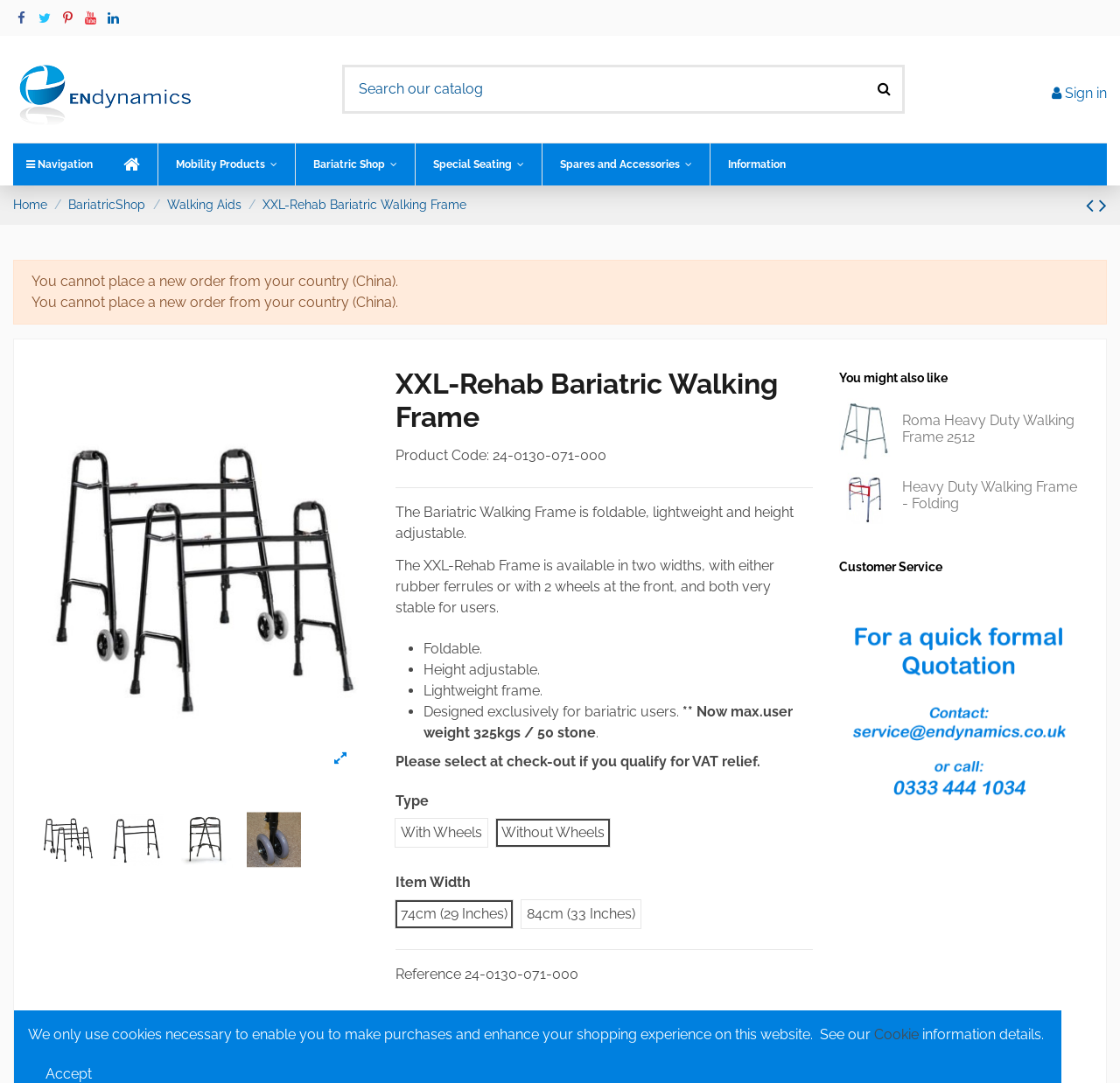Identify the coordinates of the bounding box for the element described below: "Spares and Accessories". Return the coordinates as four float numbers between 0 and 1: [left, top, right, bottom].

[0.484, 0.132, 0.634, 0.171]